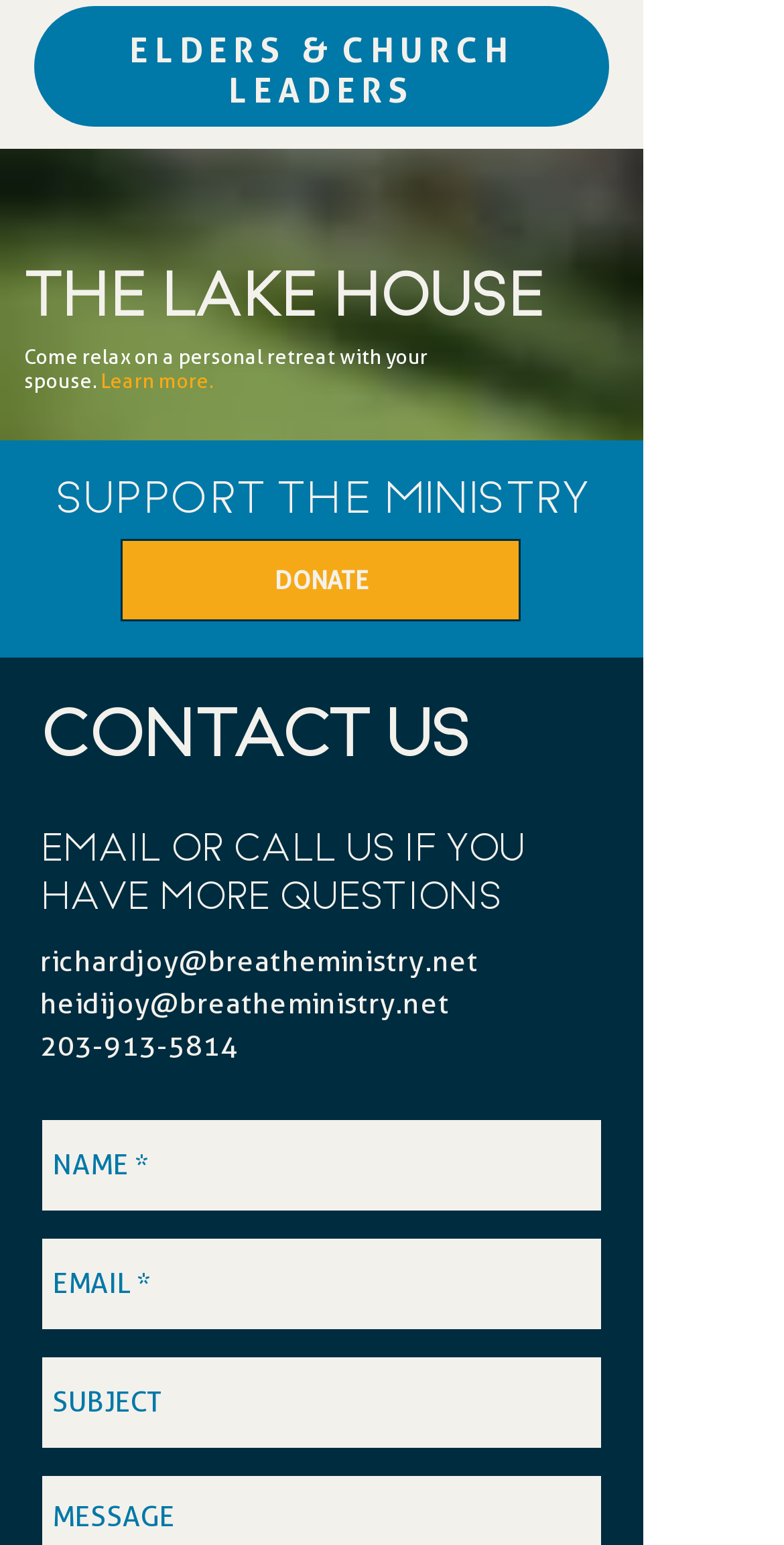Find the bounding box coordinates of the UI element according to this description: "aria-label="EMAIL *" name="email" placeholder="EMAIL *"".

[0.051, 0.801, 0.769, 0.862]